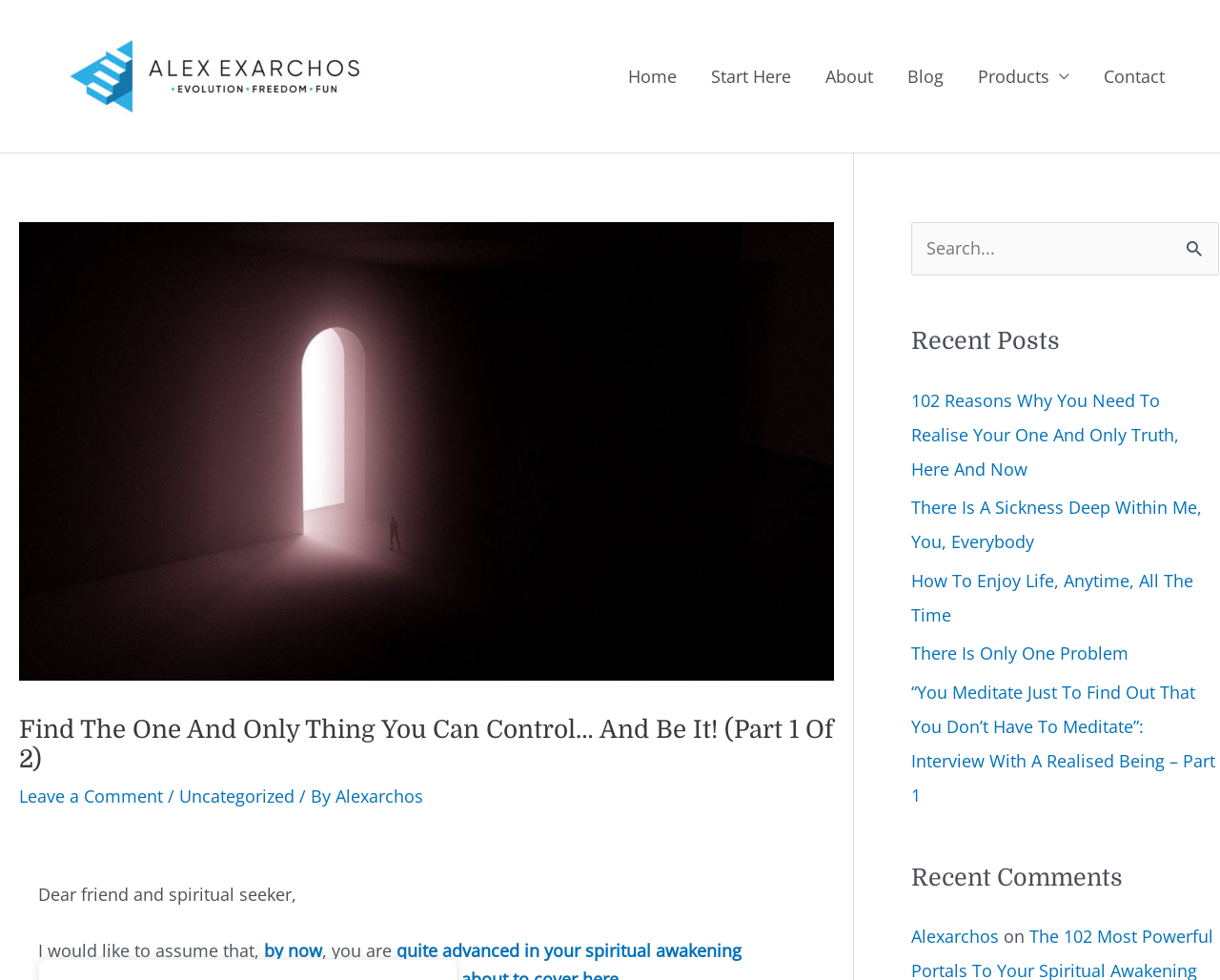Can you locate the main headline on this webpage and provide its text content?

Find The One And Only Thing You Can Control… And Be It! (Part 1 Of 2)